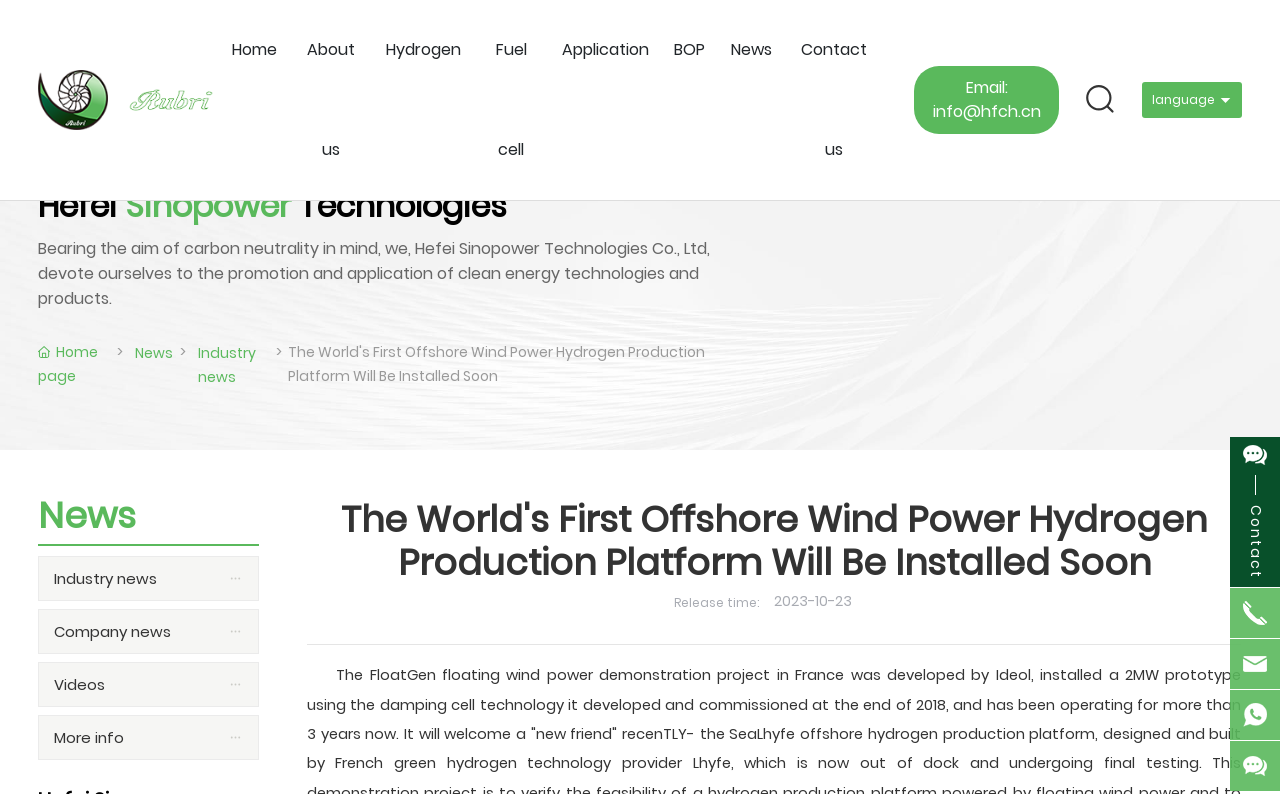Please predict the bounding box coordinates (top-left x, top-left y, bottom-right x, bottom-right y) for the UI element in the screenshot that fits the description: Search

None